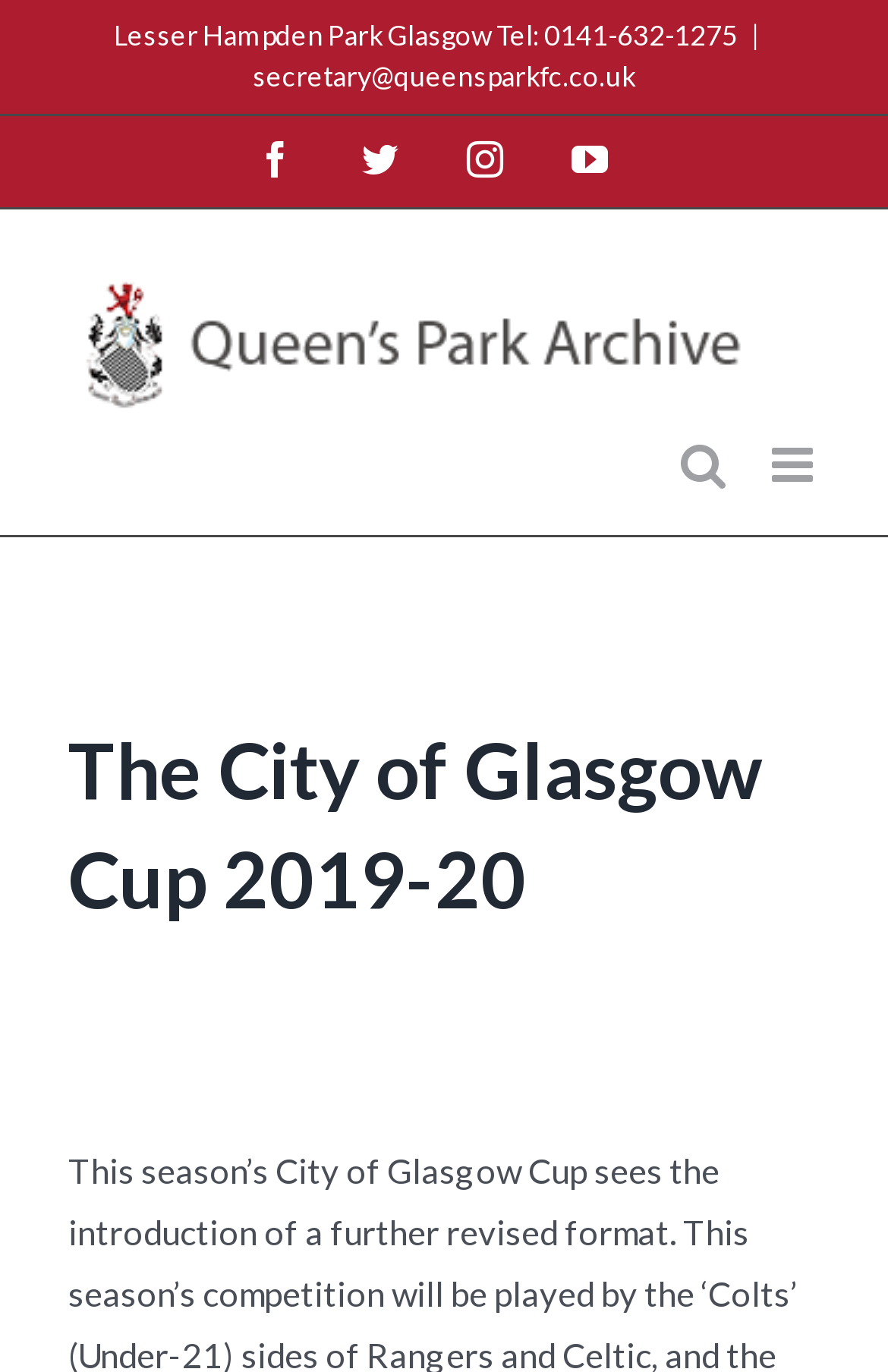Locate the bounding box coordinates of the clickable element to fulfill the following instruction: "Toggle mobile menu". Provide the coordinates as four float numbers between 0 and 1 in the format [left, top, right, bottom].

[0.869, 0.323, 0.923, 0.357]